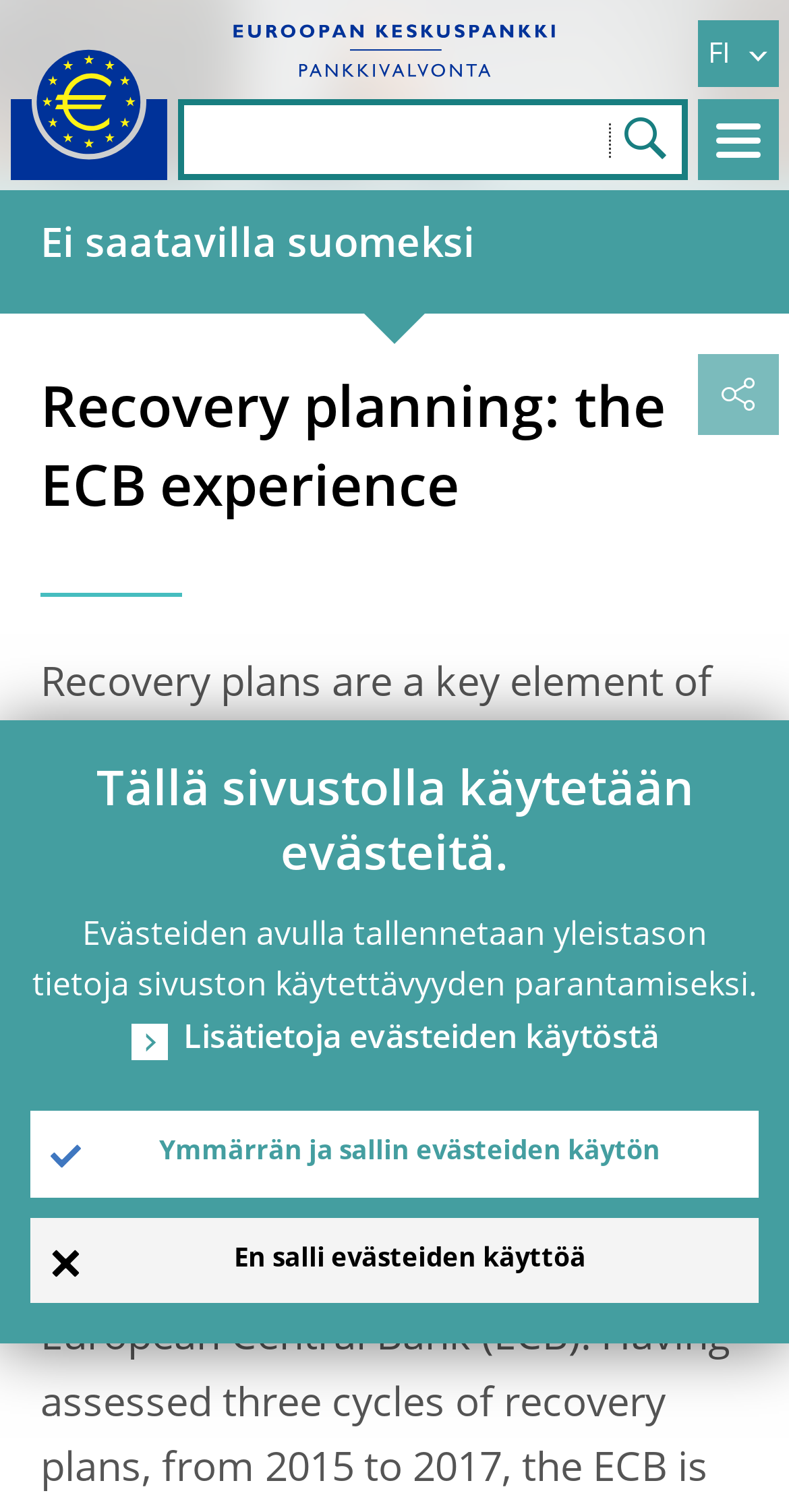Is there a menu on the webpage?
Identify the answer in the screenshot and reply with a single word or phrase.

Yes